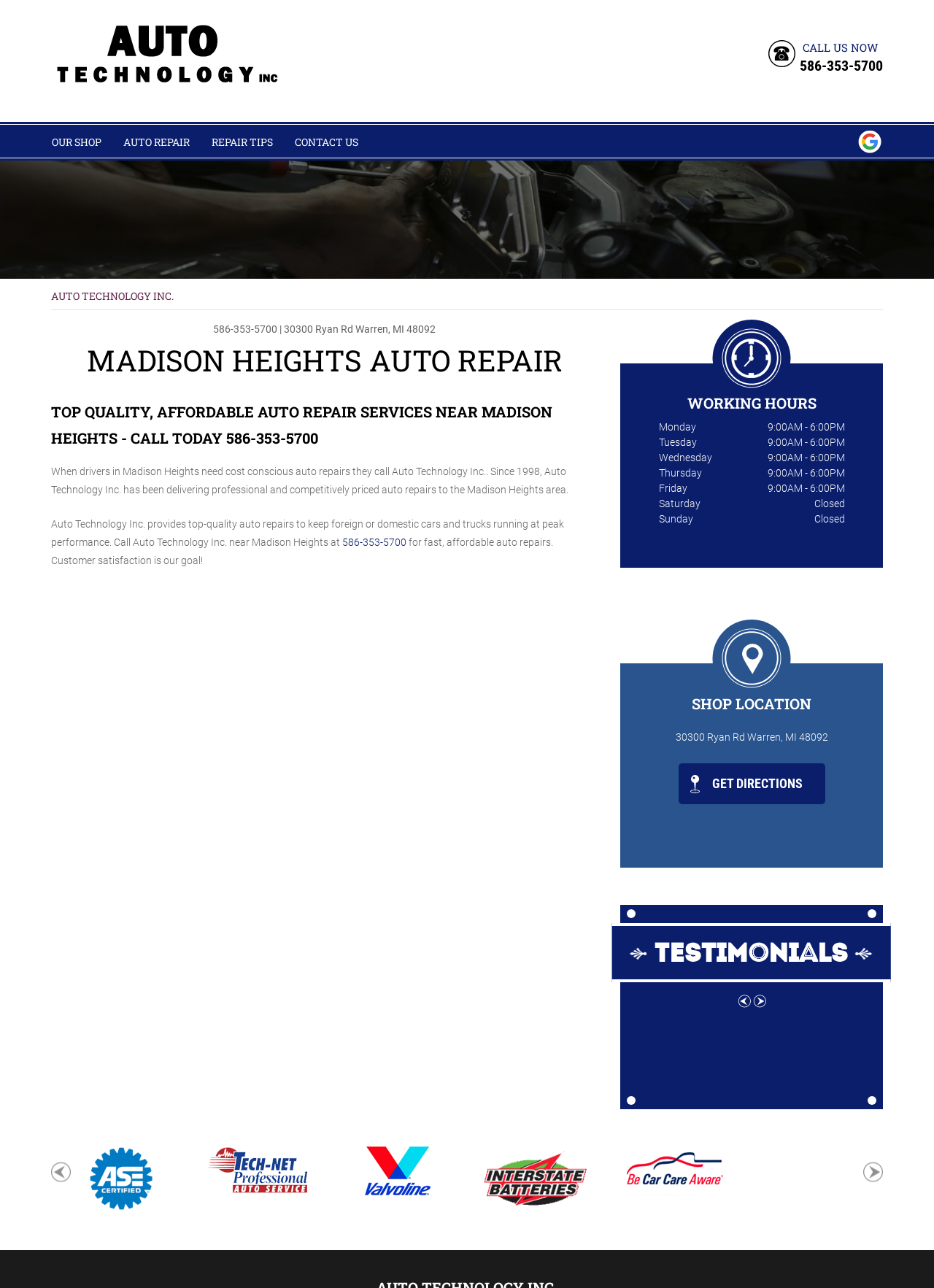Kindly determine the bounding box coordinates for the clickable area to achieve the given instruction: "Get directions to the shop".

[0.726, 0.593, 0.883, 0.624]